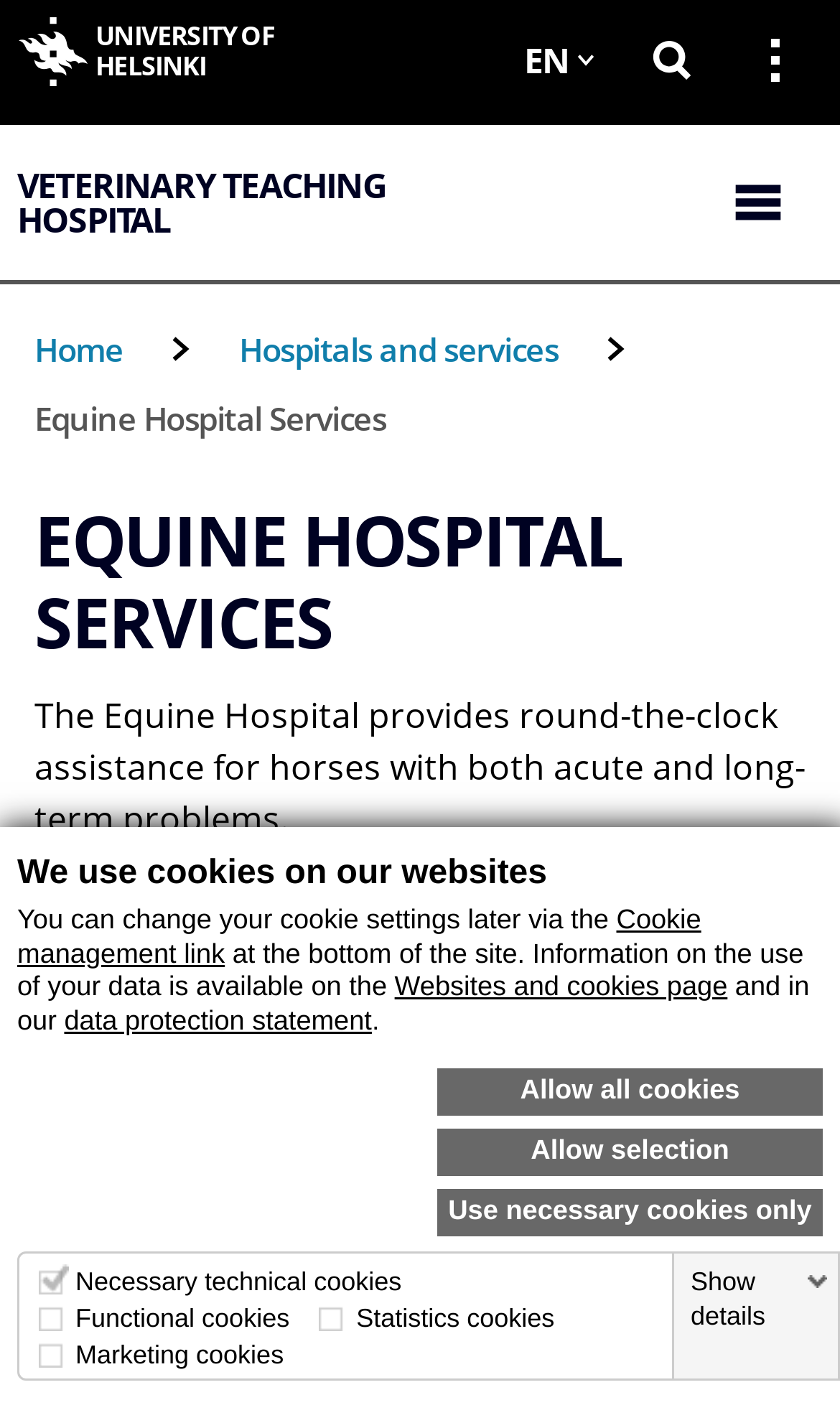Find the bounding box coordinates for the HTML element described as: "Search". The coordinates should consist of four float values between 0 and 1, i.e., [left, top, right, bottom].

[0.744, 0.0, 0.856, 0.085]